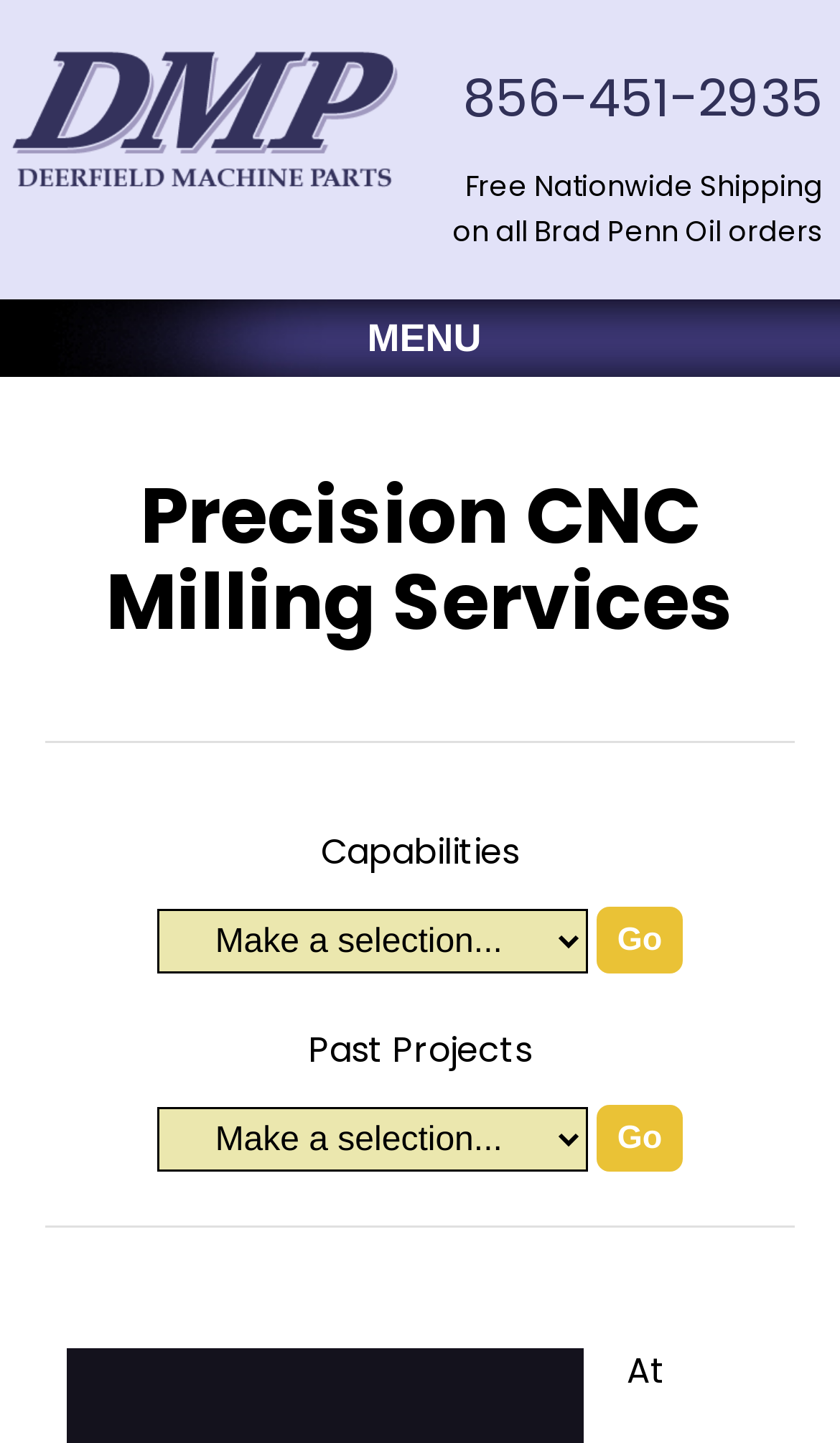Generate a thorough explanation of the webpage's elements.

The webpage is about Deerfield Machine Parts, a company offering precision CNC milling services. At the top left, there is a logo image and a link with the company name. To the right of the logo, there is a phone number link. Below the logo, there is a promotional text announcing free nationwide shipping on all Brad Penn Oil orders.

In the middle of the page, there is a main heading that reads "Precision CNC Milling Services". Below this heading, there are three sections. The first section has a button labeled "MENU" and a heading that says "Capabilities". The second section has a combobox and a "Go" button. The third section has another combobox and another "Go" button, with a heading that says "Past Projects".

At the bottom of the page, there is a single line of text that reads "At". The page has a total of two comboboxes, two "Go" buttons, and several links and text elements. There are no images other than the company logo at the top left.